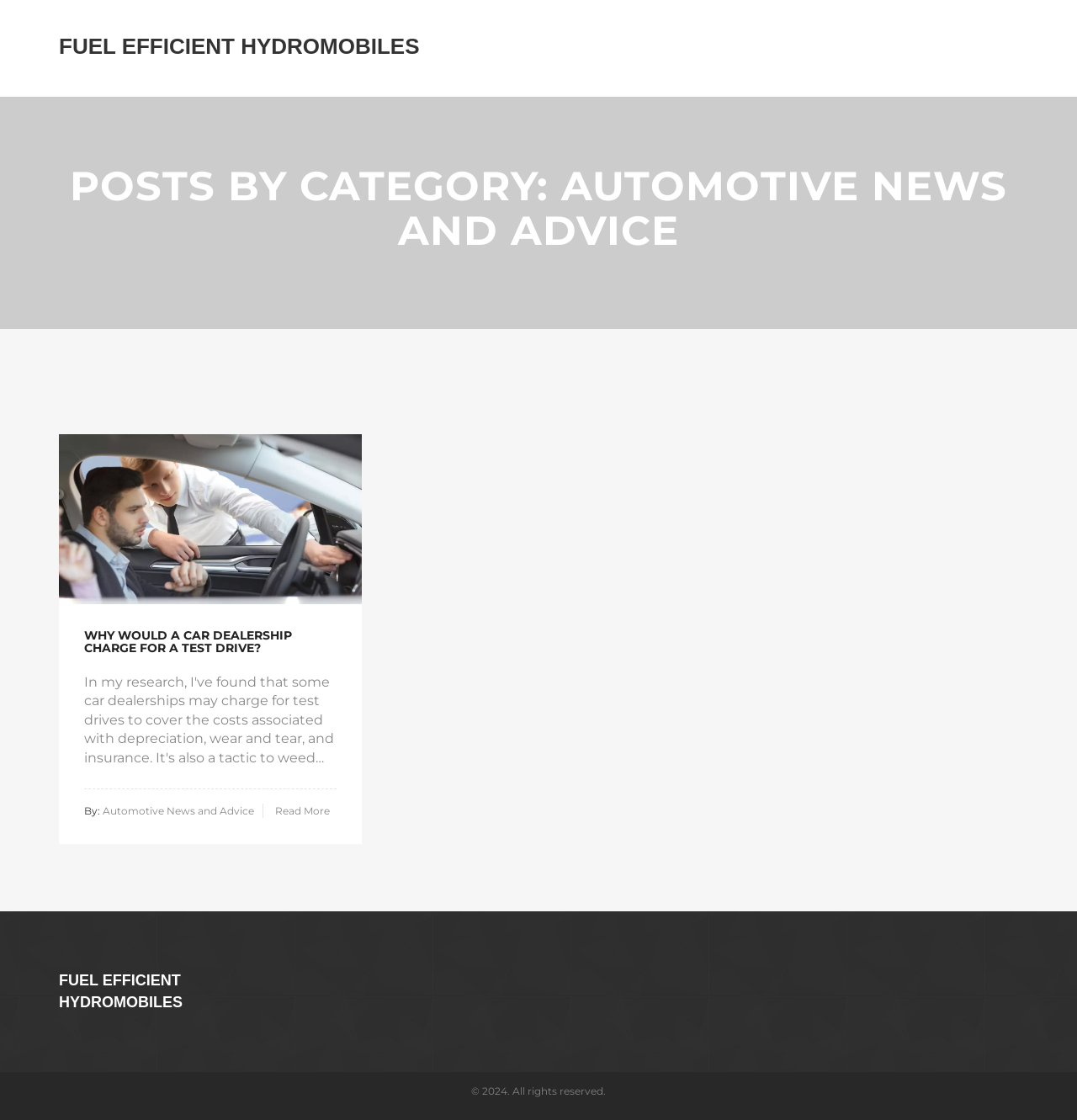Who is the author of the first post on this page?
Look at the screenshot and give a one-word or phrase answer.

Automotive News and Advice